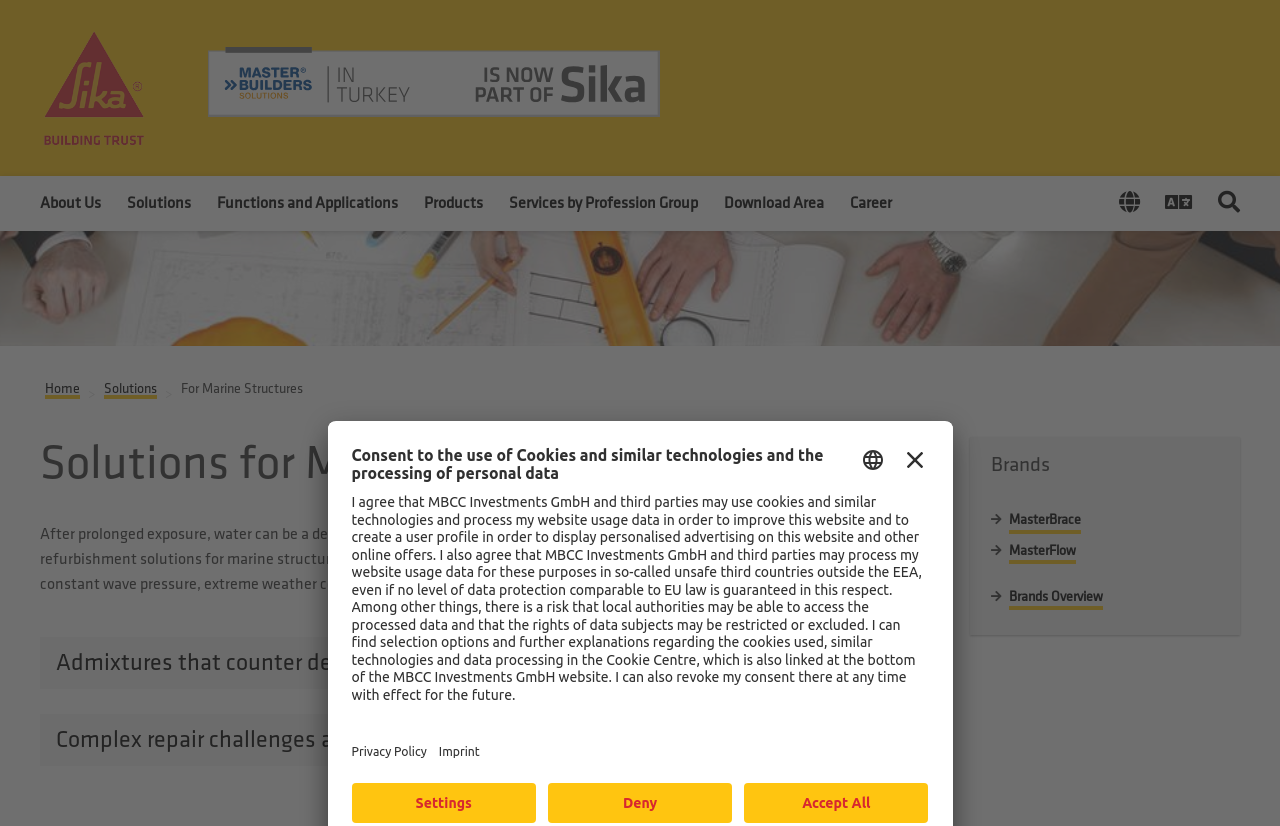What type of structures does the company provide solutions for?
Refer to the image and respond with a one-word or short-phrase answer.

Marine structures